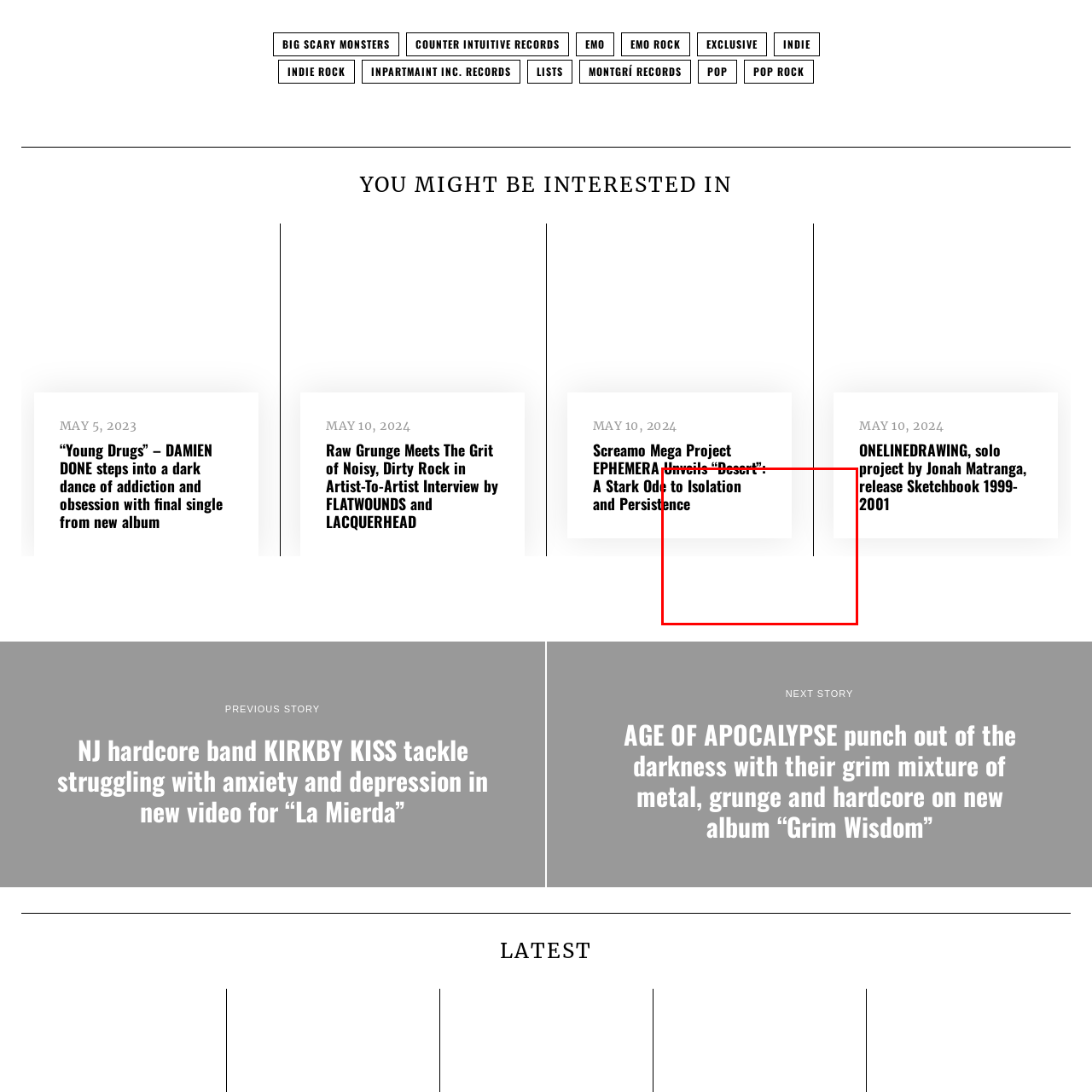Look at the region marked by the red box and describe it extensively.

The image titled "Flatwounds" features a work by the artist @mjphotography444. It accompanies an article that discusses the gritty and raw nature of the collaboration between the artists featured in an interview by FLATWOUNDS and LACQUERHEAD. The piece emphasizes themes of grunge and the intensity found in modern rock music, connecting it to broader conversations about artistic expression and creativity in the contemporary music scene. The article highlights the unique blend of styles and perspectives presented in the discussions, illuminating the powerful narratives within the genre.